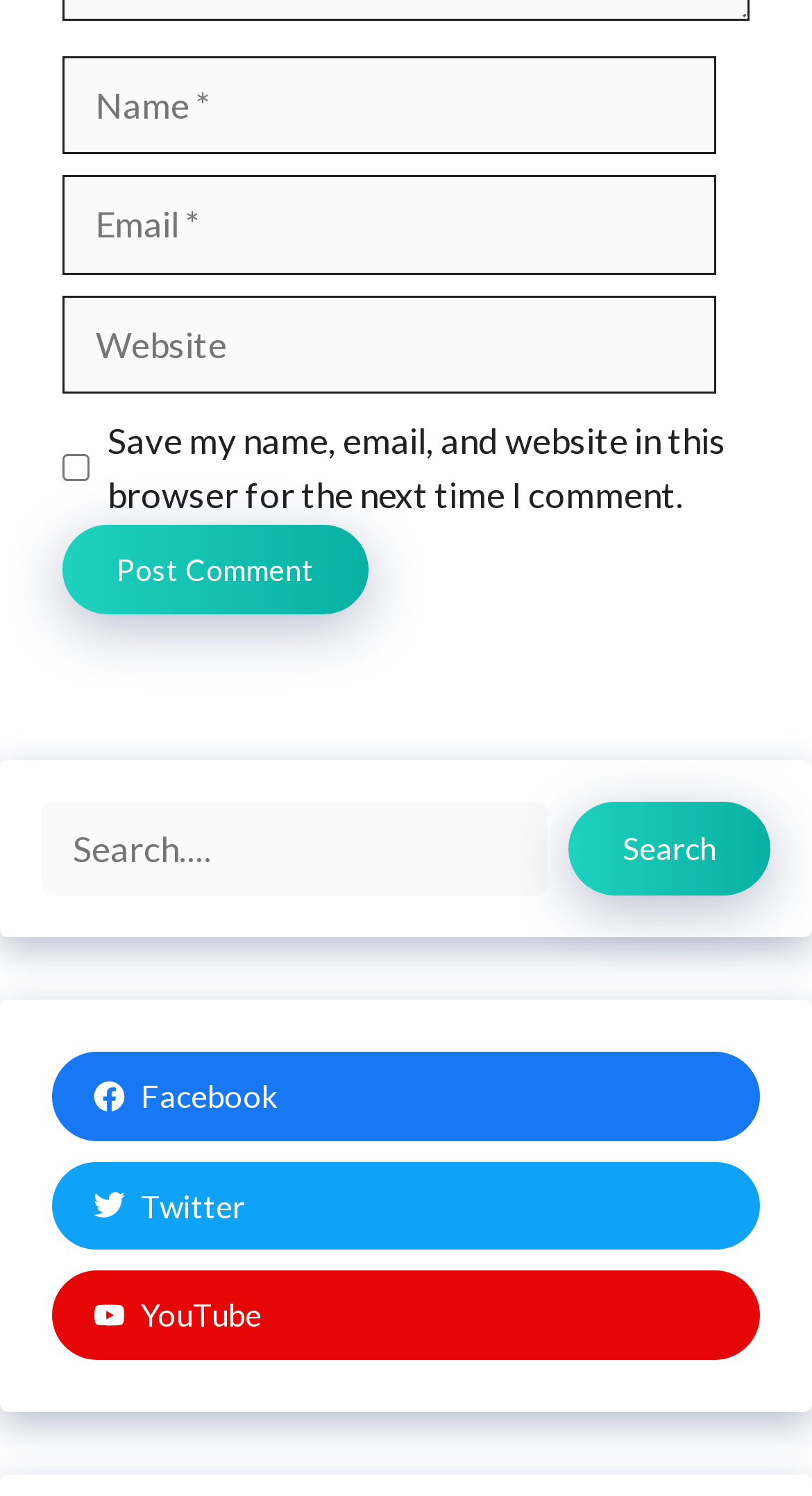Given the following UI element description: "parent_node: Search name="s" placeholder="Search...."", find the bounding box coordinates in the webpage screenshot.

[0.051, 0.535, 0.674, 0.599]